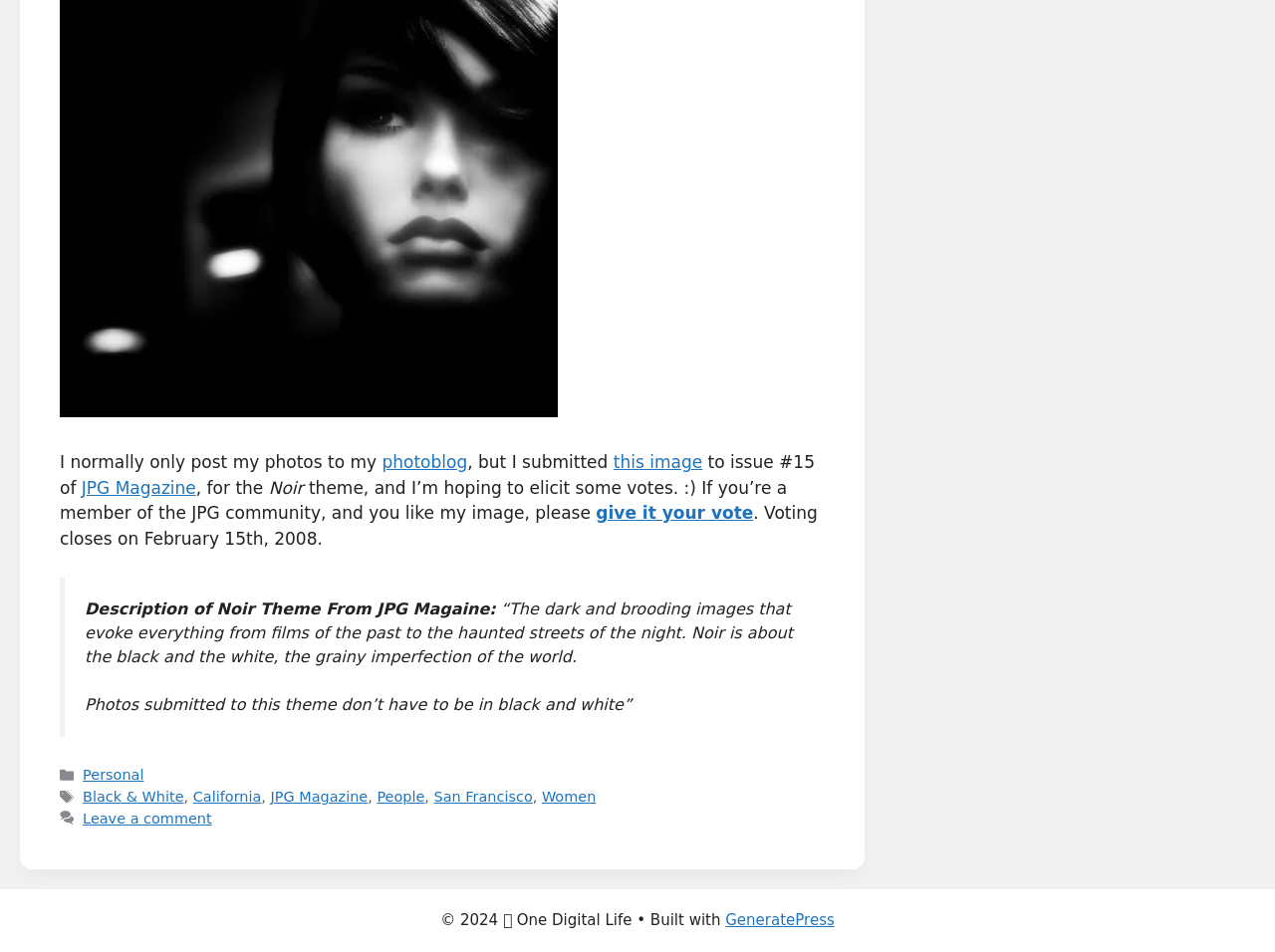What is the deadline for voting?
Look at the screenshot and respond with a single word or phrase.

February 15th, 2008